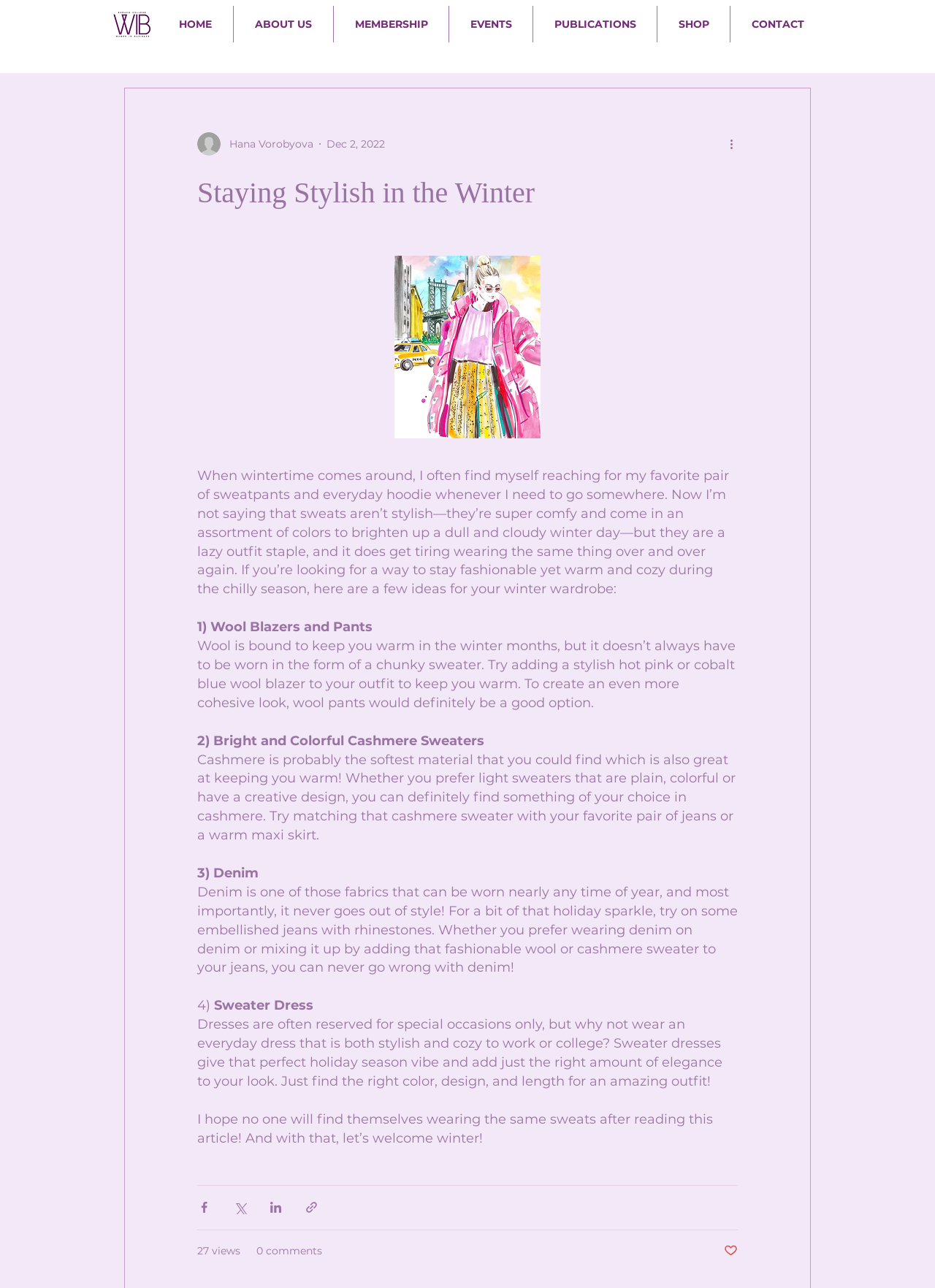Describe all significant elements and features of the webpage.

This webpage is an article titled "Staying Stylish in the Winter" with a focus on fashion tips for the winter season. At the top left corner, there is a logo image, and next to it, a navigation menu with links to "HOME", "ABOUT US", "MEMBERSHIP", "EVENTS", "PUBLICATIONS", "SHOP", and "CONTACT". 

Below the navigation menu, there is a section with the writer's picture, name "Hana Vorobyova", and the date "Dec 2, 2022". On the right side of this section, there is a "More actions" button.

The main content of the article is divided into sections, each with a heading and a paragraph of text. The article discusses ways to stay fashionable and warm during the winter season, including wearing wool blazers and pants, bright and colorful cashmere sweaters, denim, and sweater dresses. 

At the bottom of the article, there are social media sharing buttons for Facebook, Twitter, LinkedIn, and a link to share the article. Below these buttons, there is a section displaying the number of views and comments on the article, as well as a button to like the post.